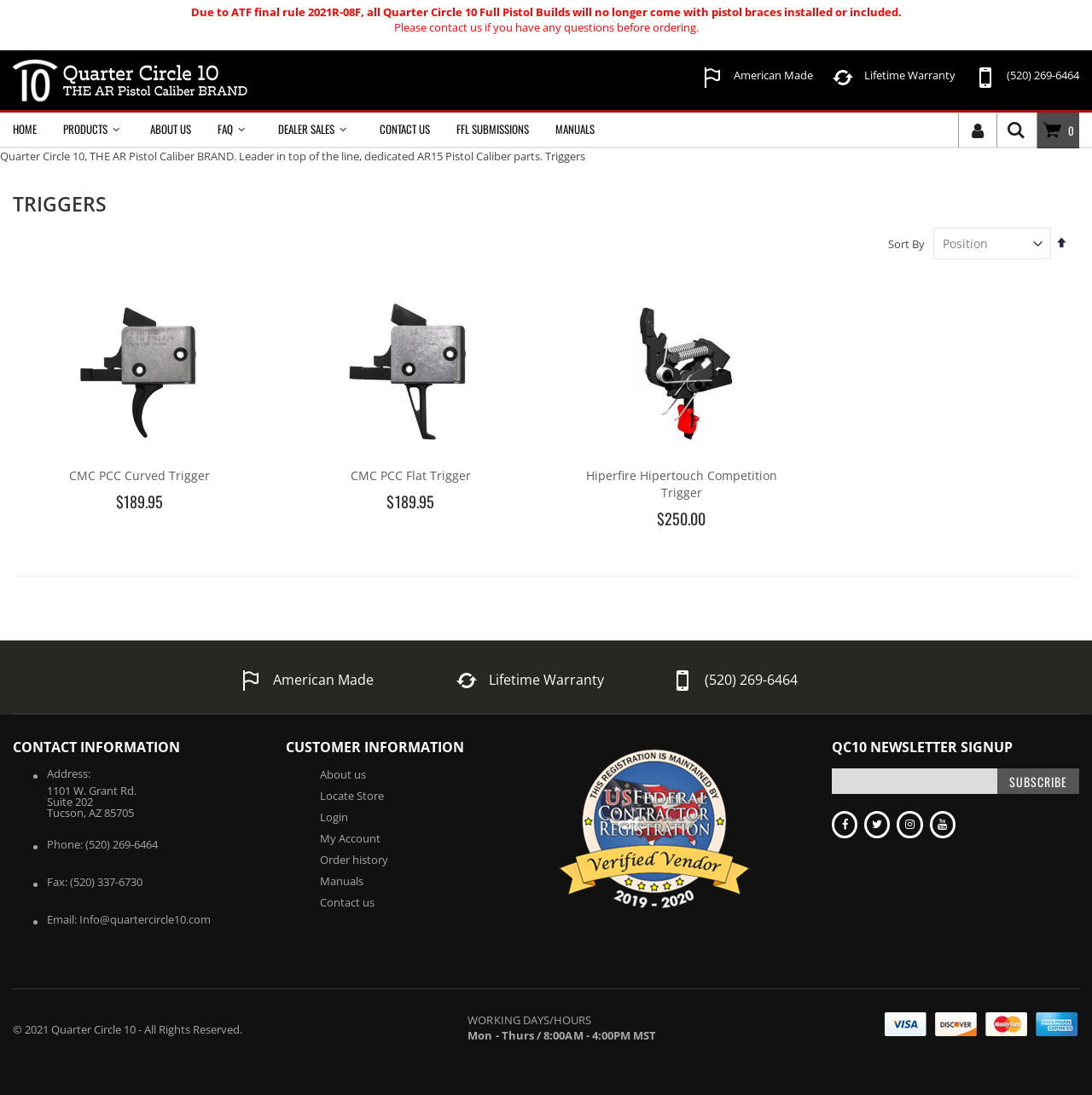What is the address of Quarter Circle 10?
Refer to the screenshot and answer in one word or phrase.

1101 W. Grant Rd. Suite 202 Tucson, AZ 85705